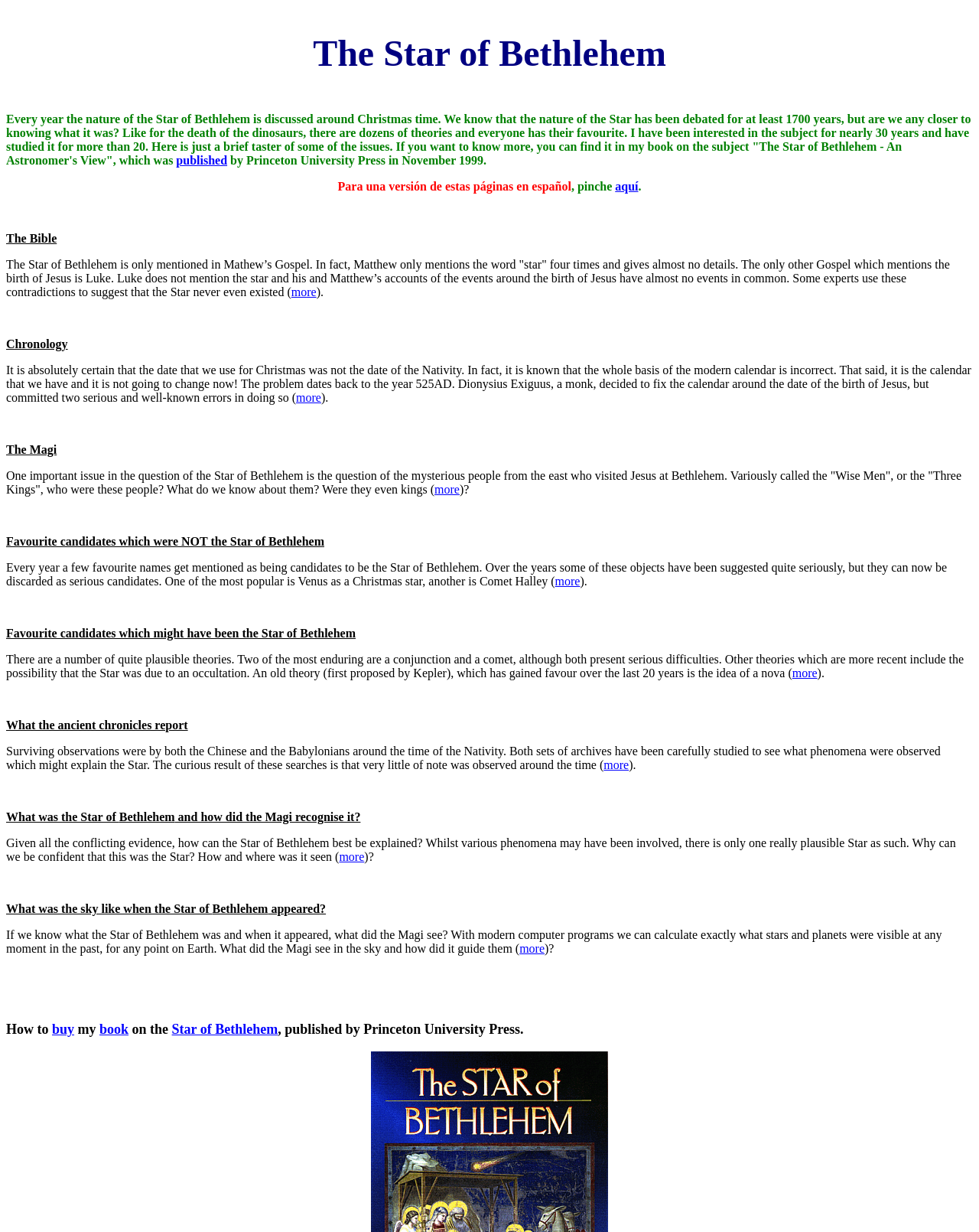What is the name of the monk who fixed the calendar around the date of the birth of Jesus?
Using the image as a reference, give a one-word or short phrase answer.

Dionysius Exiguus